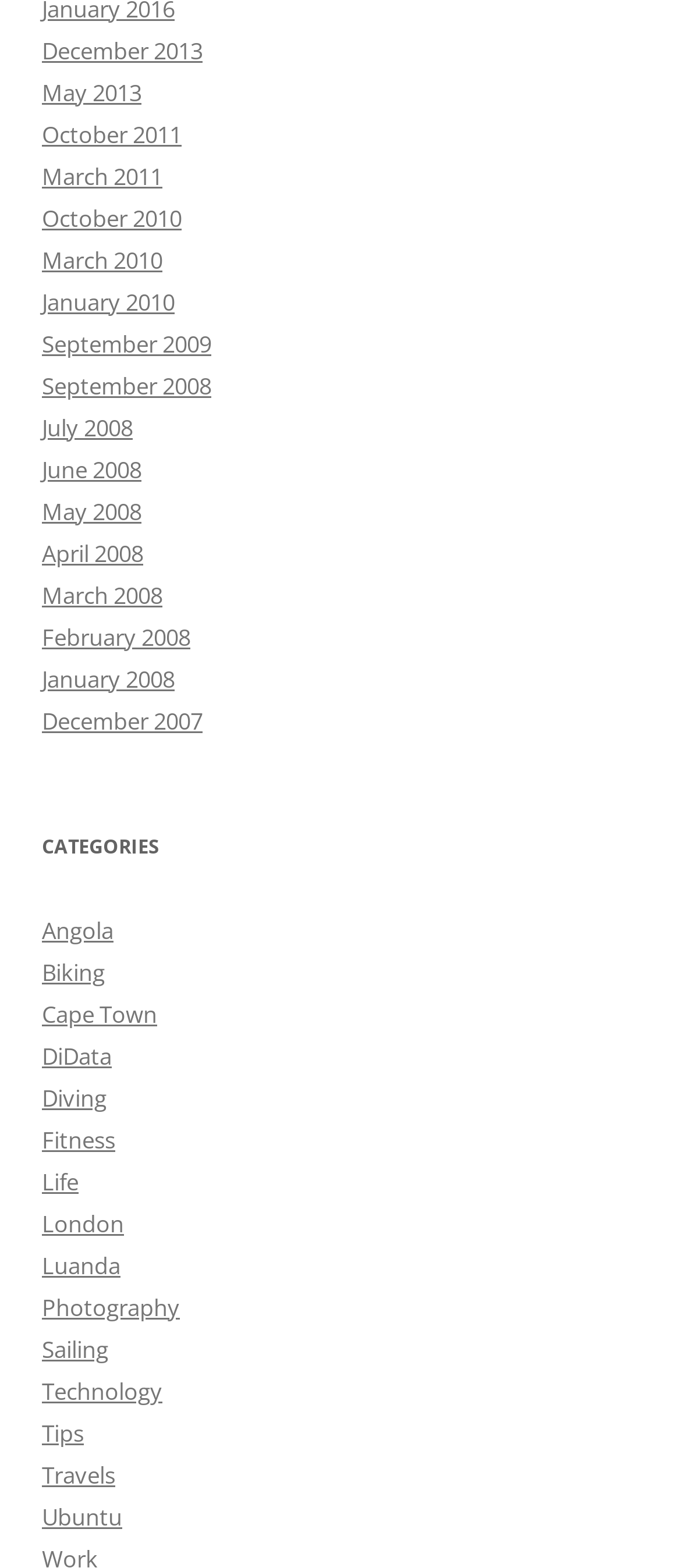Show me the bounding box coordinates of the clickable region to achieve the task as per the instruction: "View December 2013 archives".

[0.062, 0.022, 0.297, 0.042]